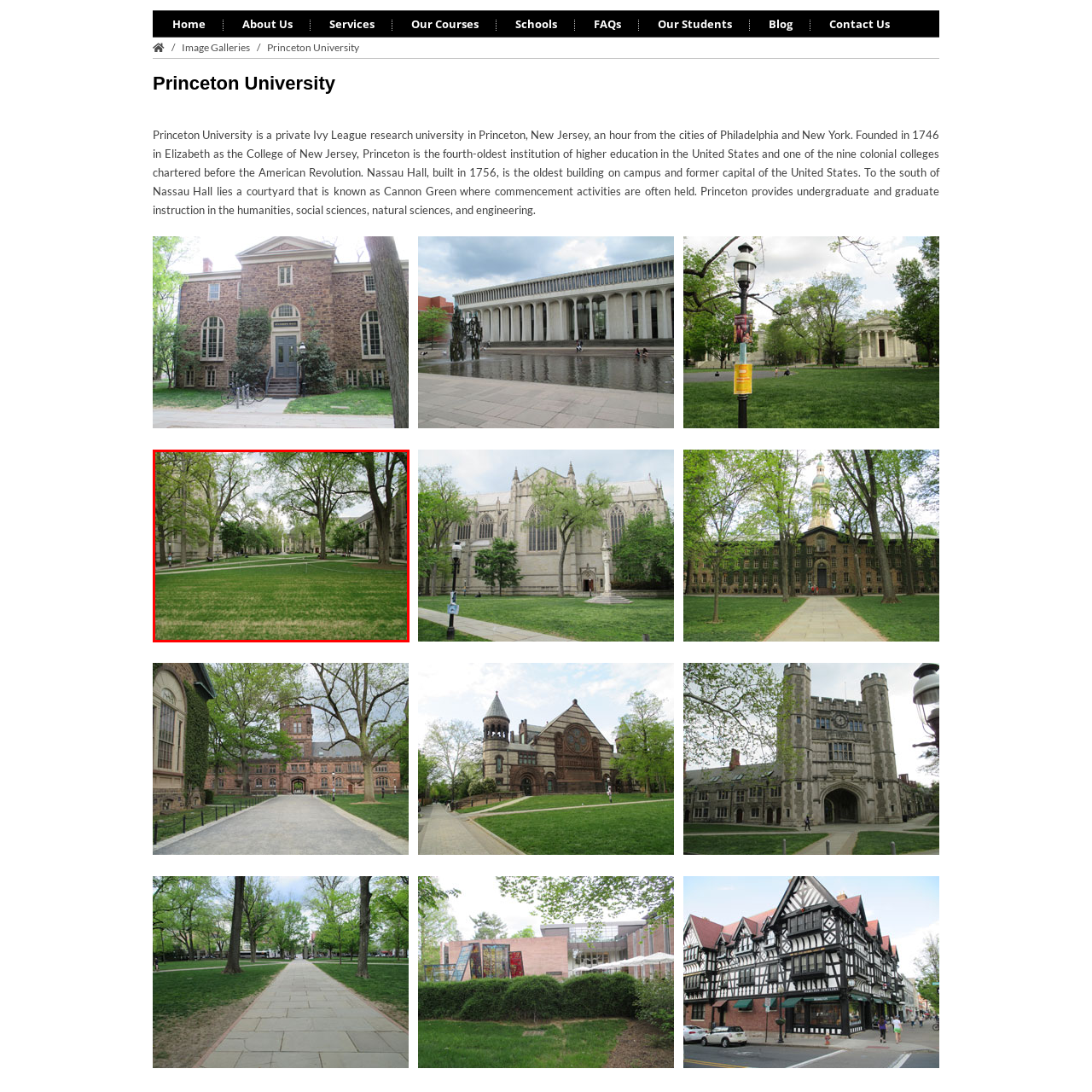Generate a detailed caption for the picture that is marked by the red rectangle.

The image showcases one of the several quads on the picturesque campus of Princeton University, framed by majestic, verdant trees. The lush green lawn invites students and visitors to enjoy the serene atmosphere, while the impressive architecture of nearby buildings complements the natural beauty surrounding the space. This tranquil setting serves as a hub for social interaction and leisure, embodying the collegiate spirit of one of America's oldest institutions of higher education. The quad represents a blend of outdoor recreational space and a backdrop for academic pursuits, enhancing the campus experience at Princeton.